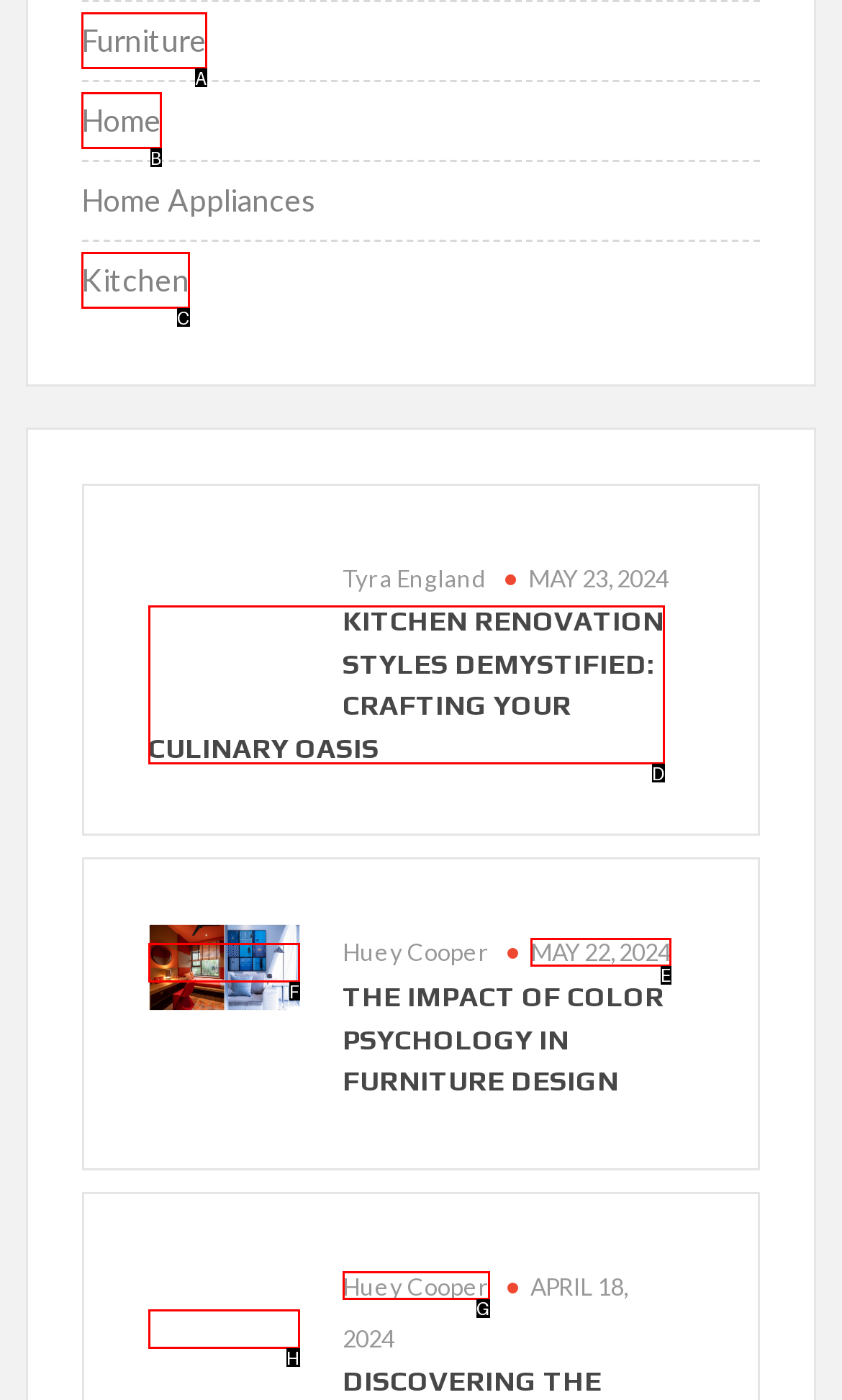Refer to the element description: Huey Cooper and identify the matching HTML element. State your answer with the appropriate letter.

G